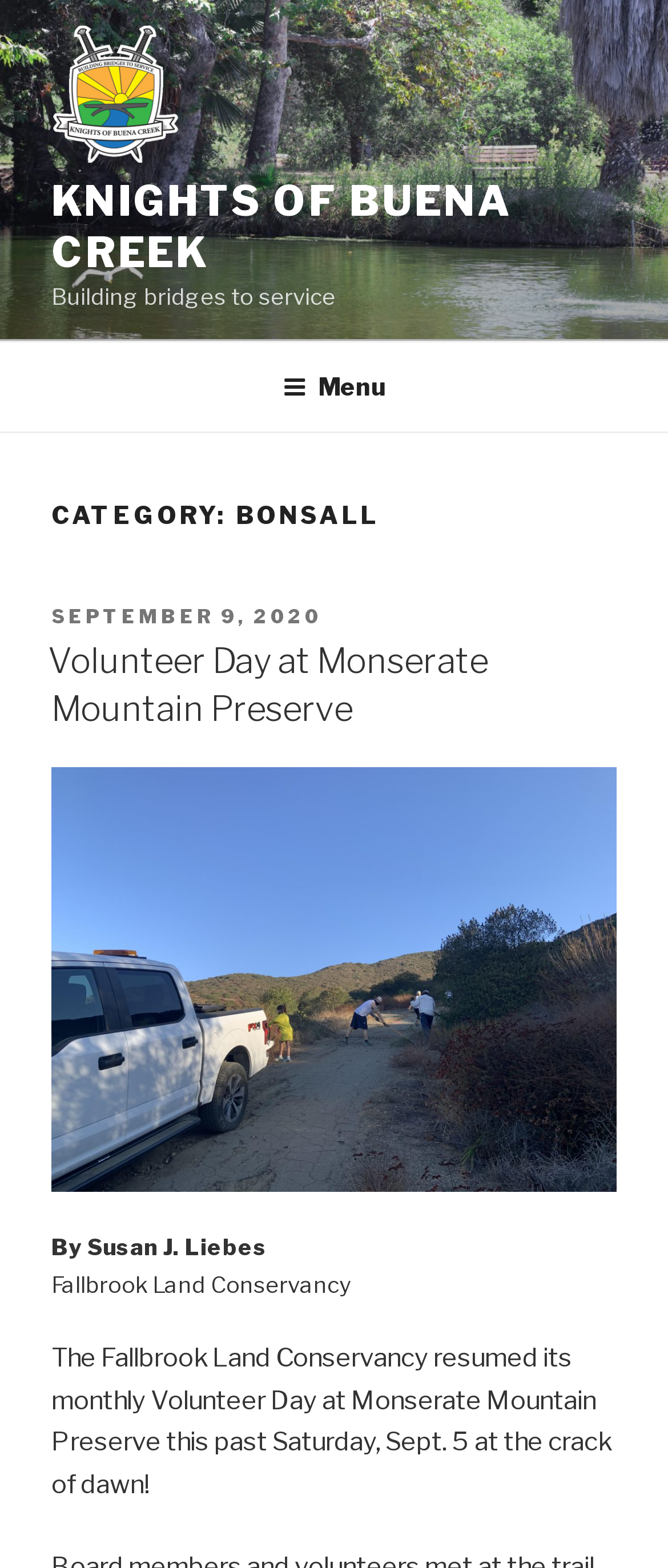Answer the question using only a single word or phrase: 
What is the name of the organization?

Knights of Buena Creek